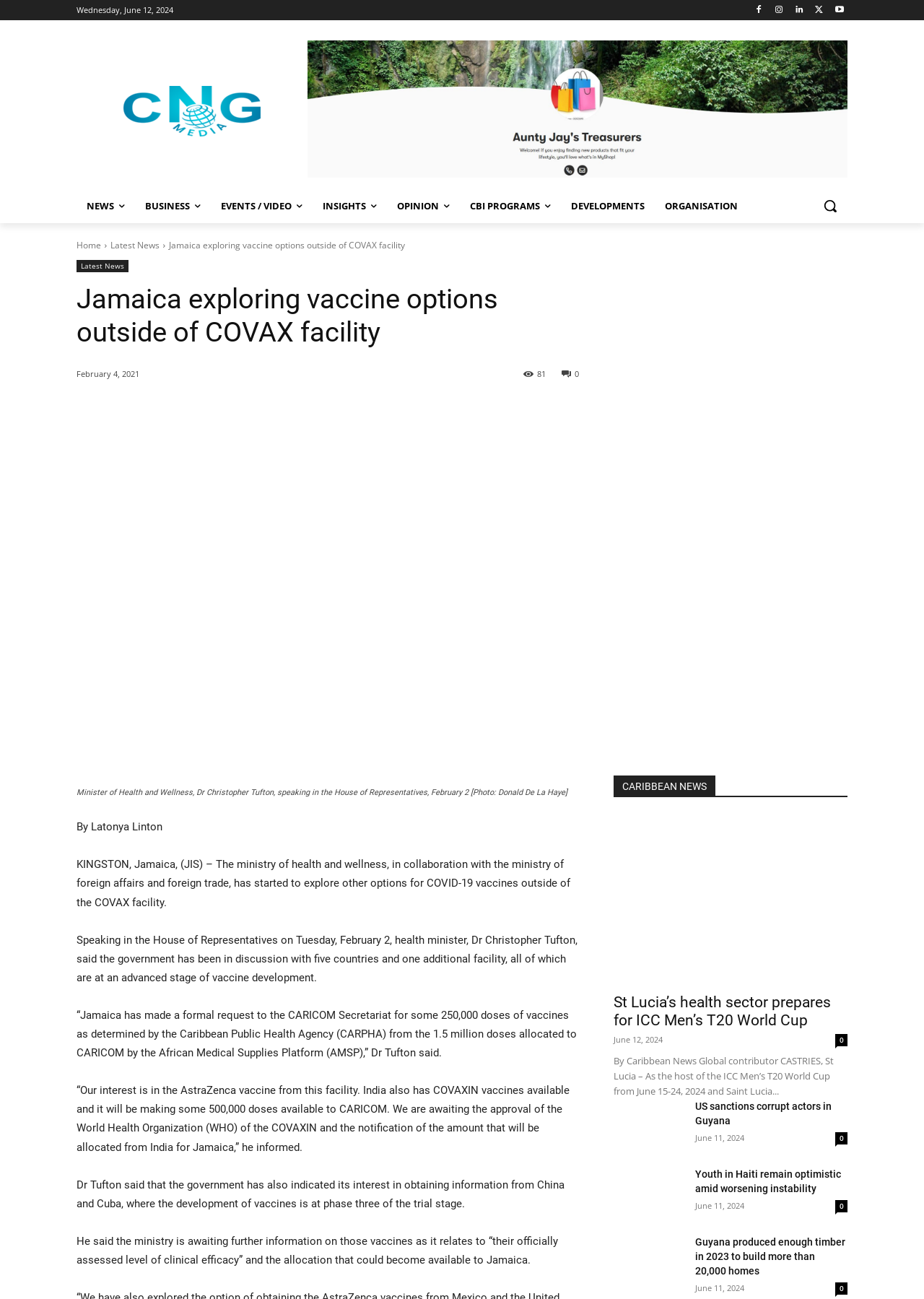Kindly respond to the following question with a single word or a brief phrase: 
How many doses of vaccines is Jamaica requesting from CARICOM?

250,000